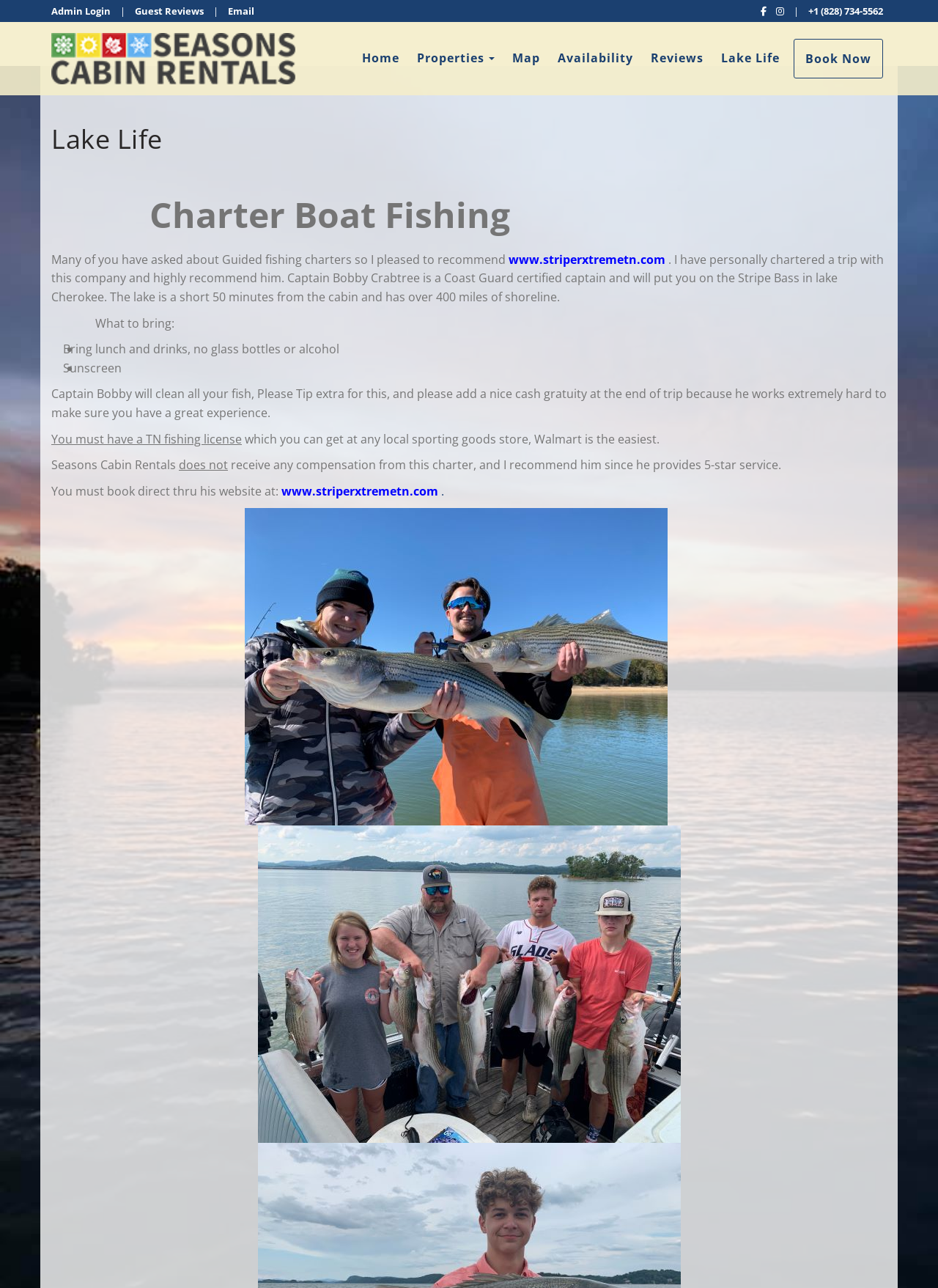What type of fishing is recommended?
Please provide an in-depth and detailed response to the question.

Based on the webpage content, it is clear that the author is recommending guided fishing charters, specifically for Stripe Bass in Lake Cherokee, and provides a link to a charter company's website.